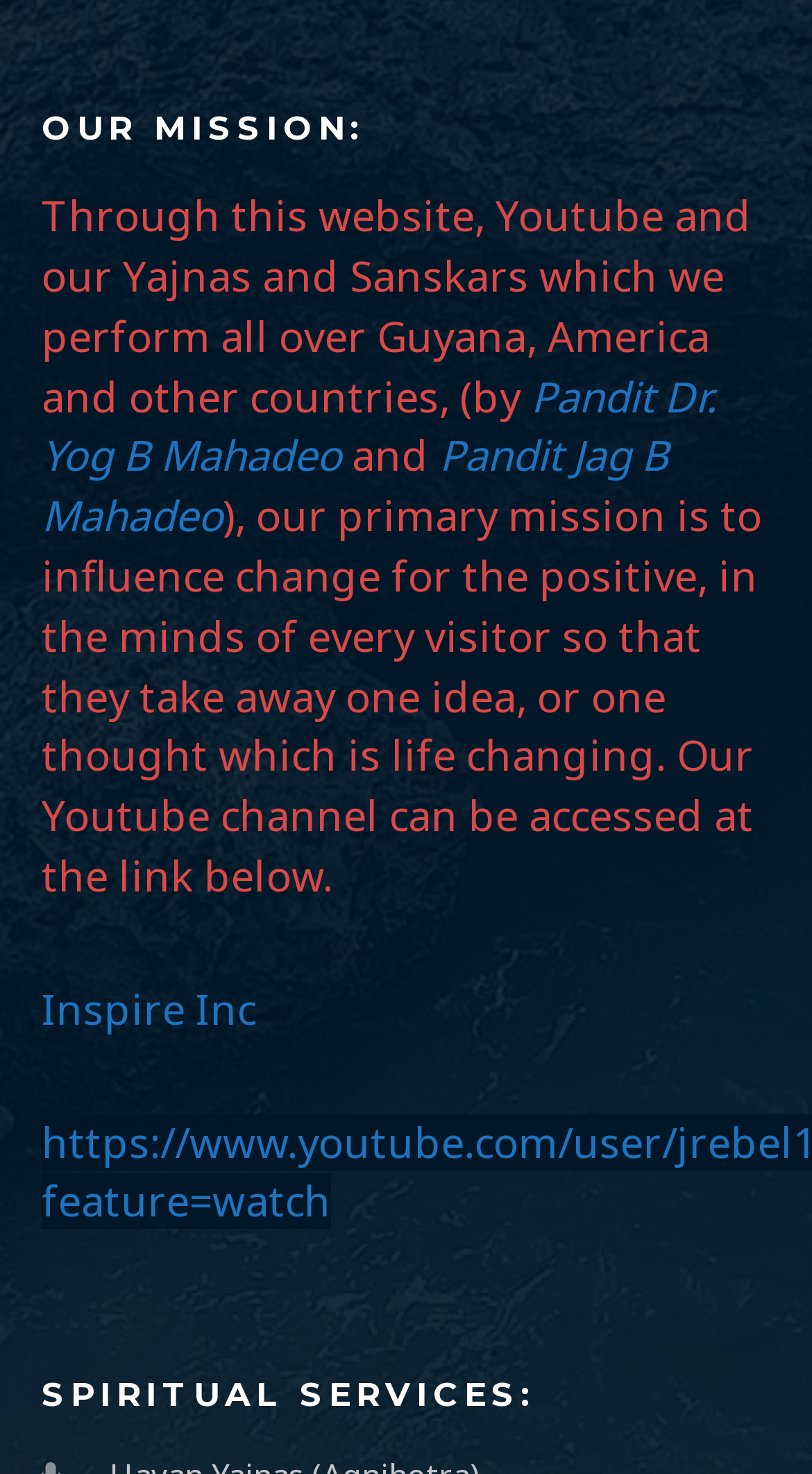Locate the bounding box of the UI element described in the following text: "Pandit Jag B Mahadeo".

[0.051, 0.29, 0.823, 0.369]